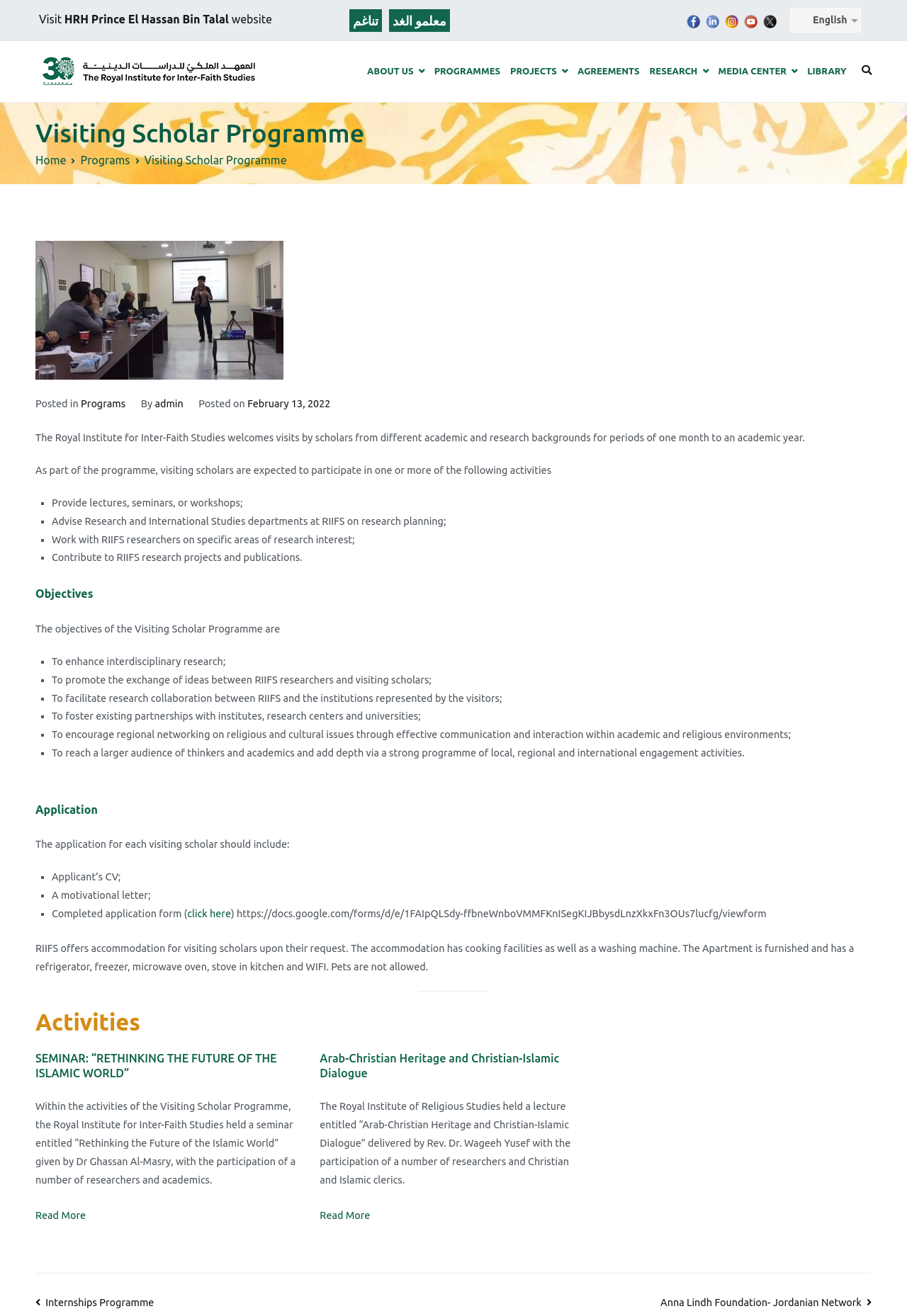Can you provide the bounding box coordinates for the element that should be clicked to implement the instruction: "Click the 'ABOUT US' link"?

[0.405, 0.048, 0.468, 0.061]